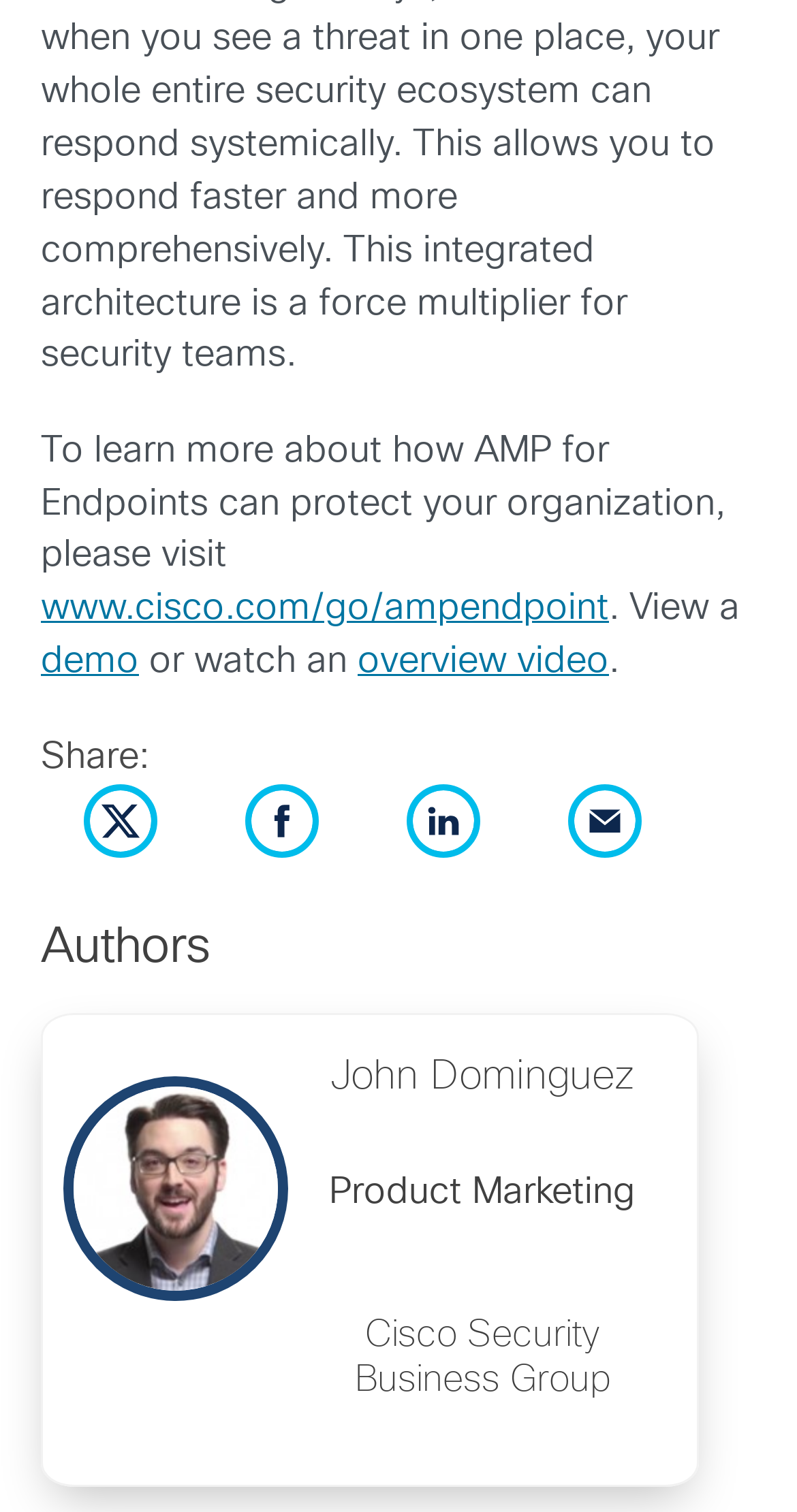Identify the bounding box coordinates for the element that needs to be clicked to fulfill this instruction: "visit the Cisco website". Provide the coordinates in the format of four float numbers between 0 and 1: [left, top, right, bottom].

[0.051, 0.392, 0.764, 0.415]